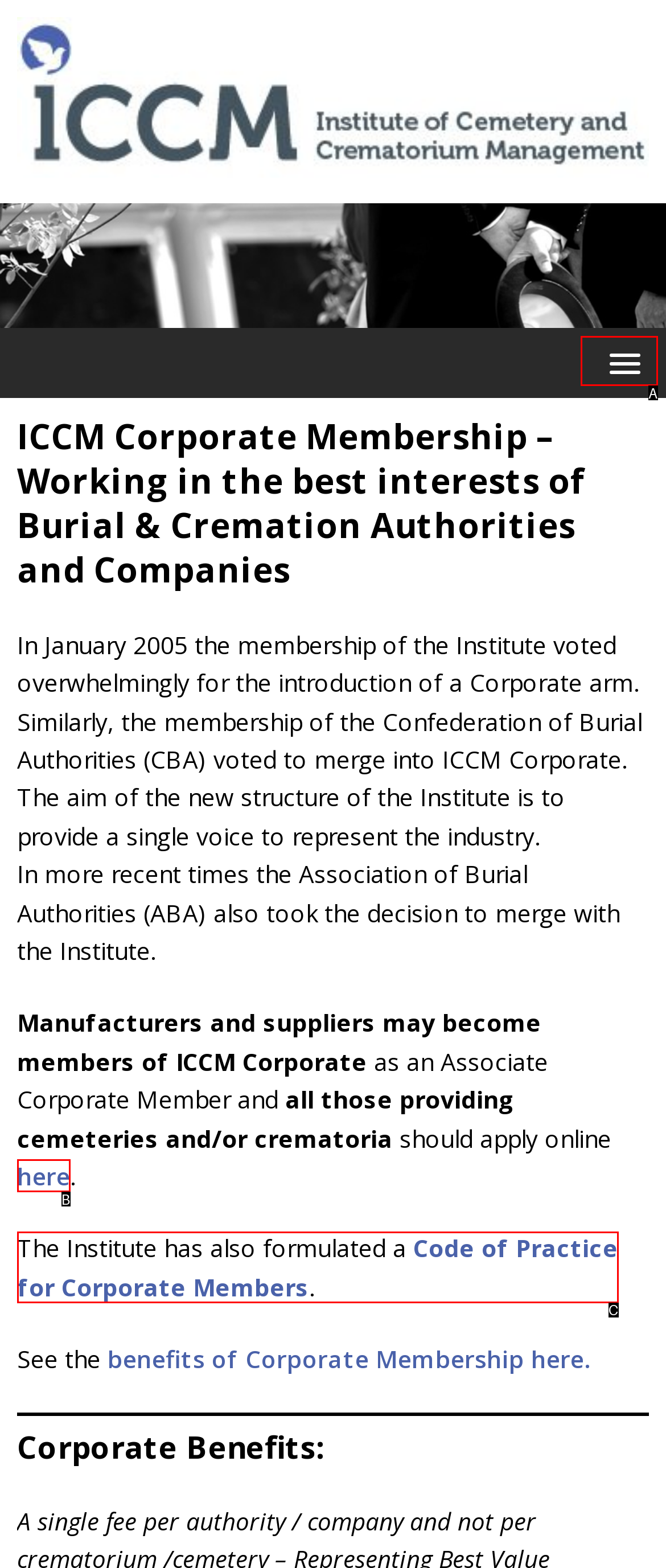Choose the option that aligns with the description: MENU
Respond with the letter of the chosen option directly.

A